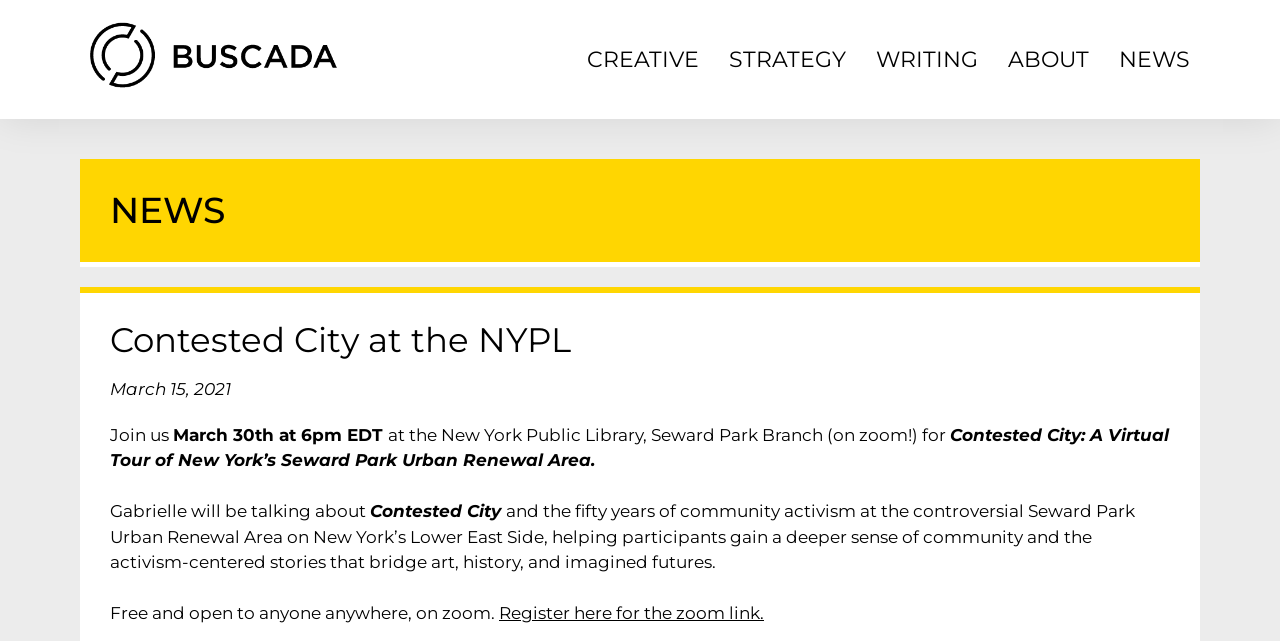Identify the bounding box for the element characterized by the following description: "Strategy".

[0.57, 0.052, 0.661, 0.134]